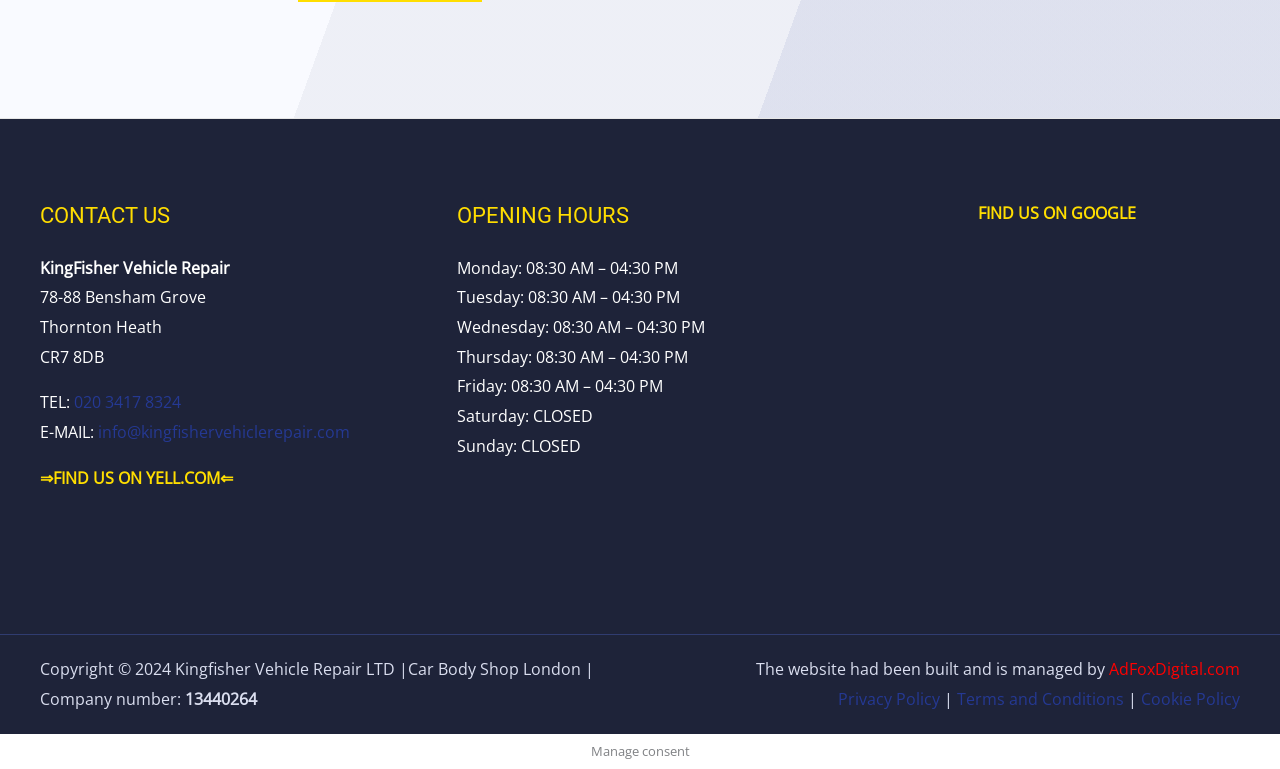What are the opening hours on Monday?
Give a detailed explanation using the information visible in the image.

The opening hours on Monday can be found in the footer section of the webpage, specifically in the 'OPENING HOURS' section, where it is written as 'Monday: 08:30 AM – 04:30 PM'.